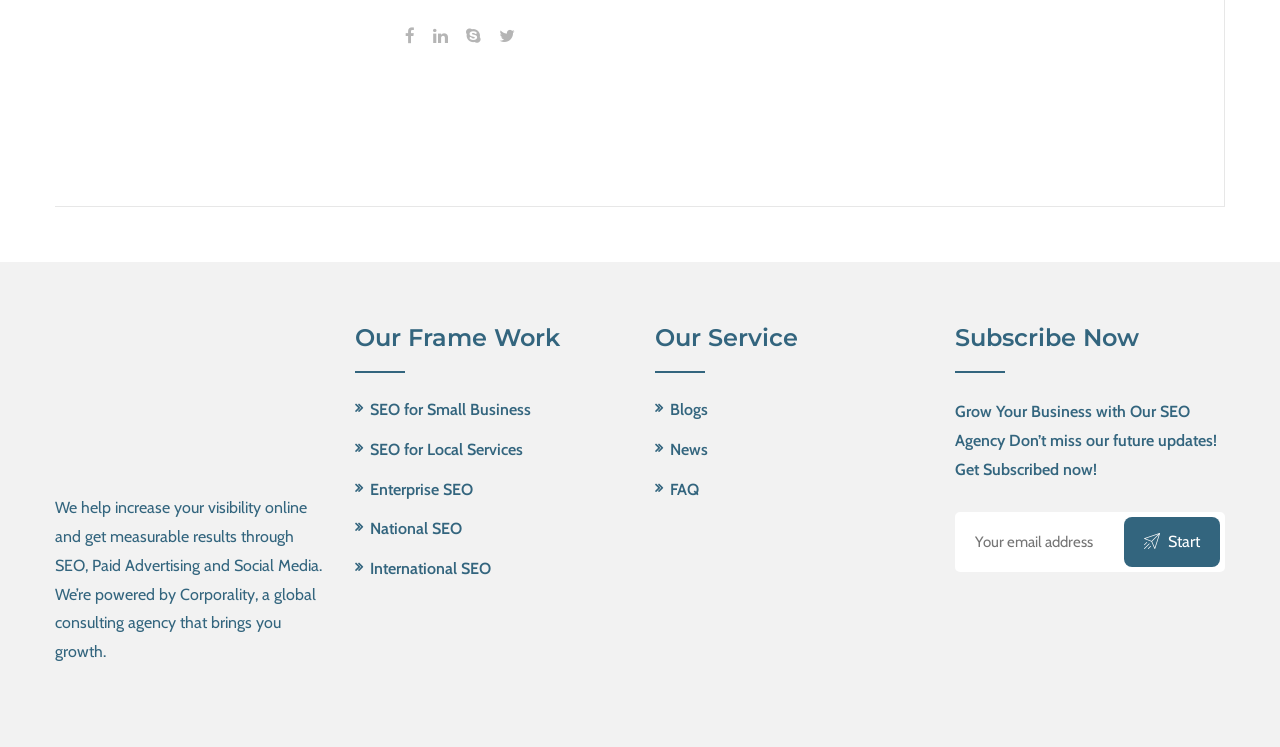What types of SEO services are provided?
Examine the webpage screenshot and provide an in-depth answer to the question.

The webpage lists different types of SEO services, including SEO for Small Business, SEO for Local Services, Enterprise SEO, National SEO, and International SEO, which are all linked under the 'Our Framework' section.